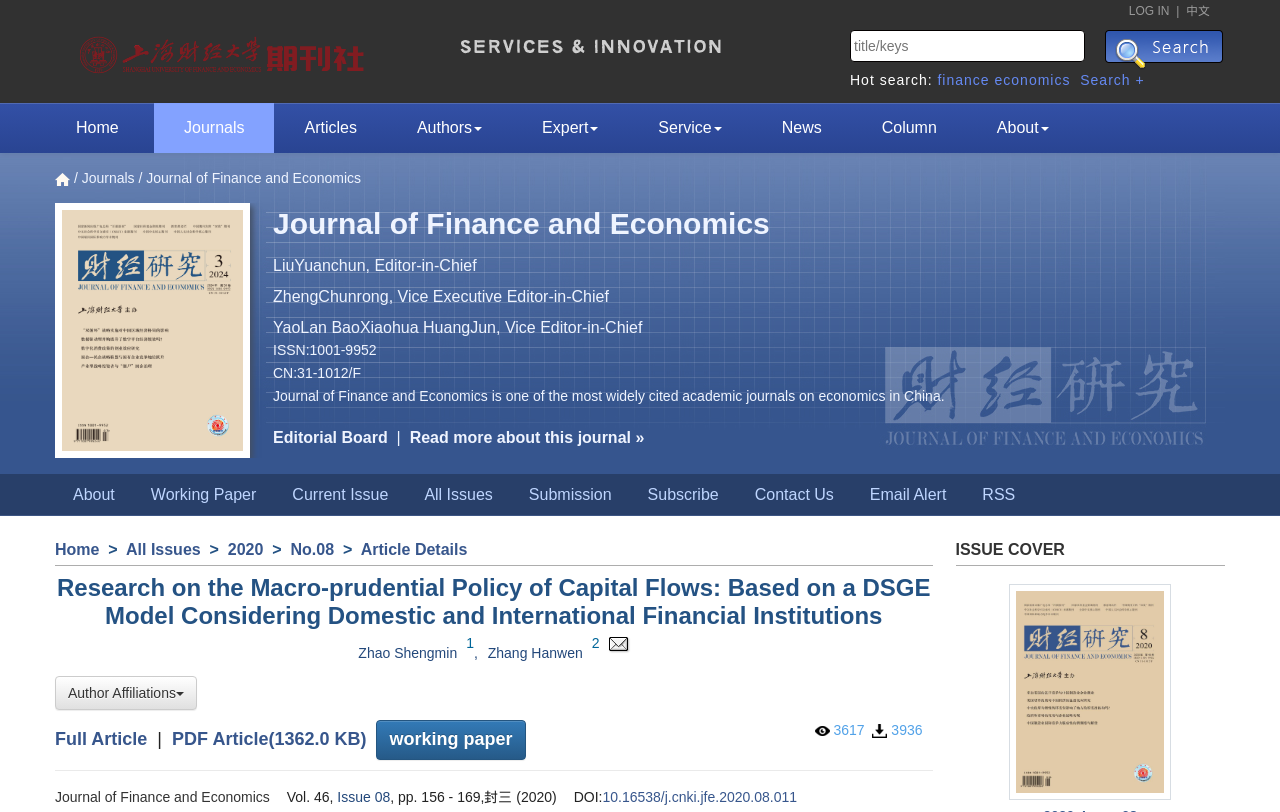Determine the bounding box coordinates of the element that should be clicked to execute the following command: "log in".

[0.882, 0.005, 0.914, 0.022]